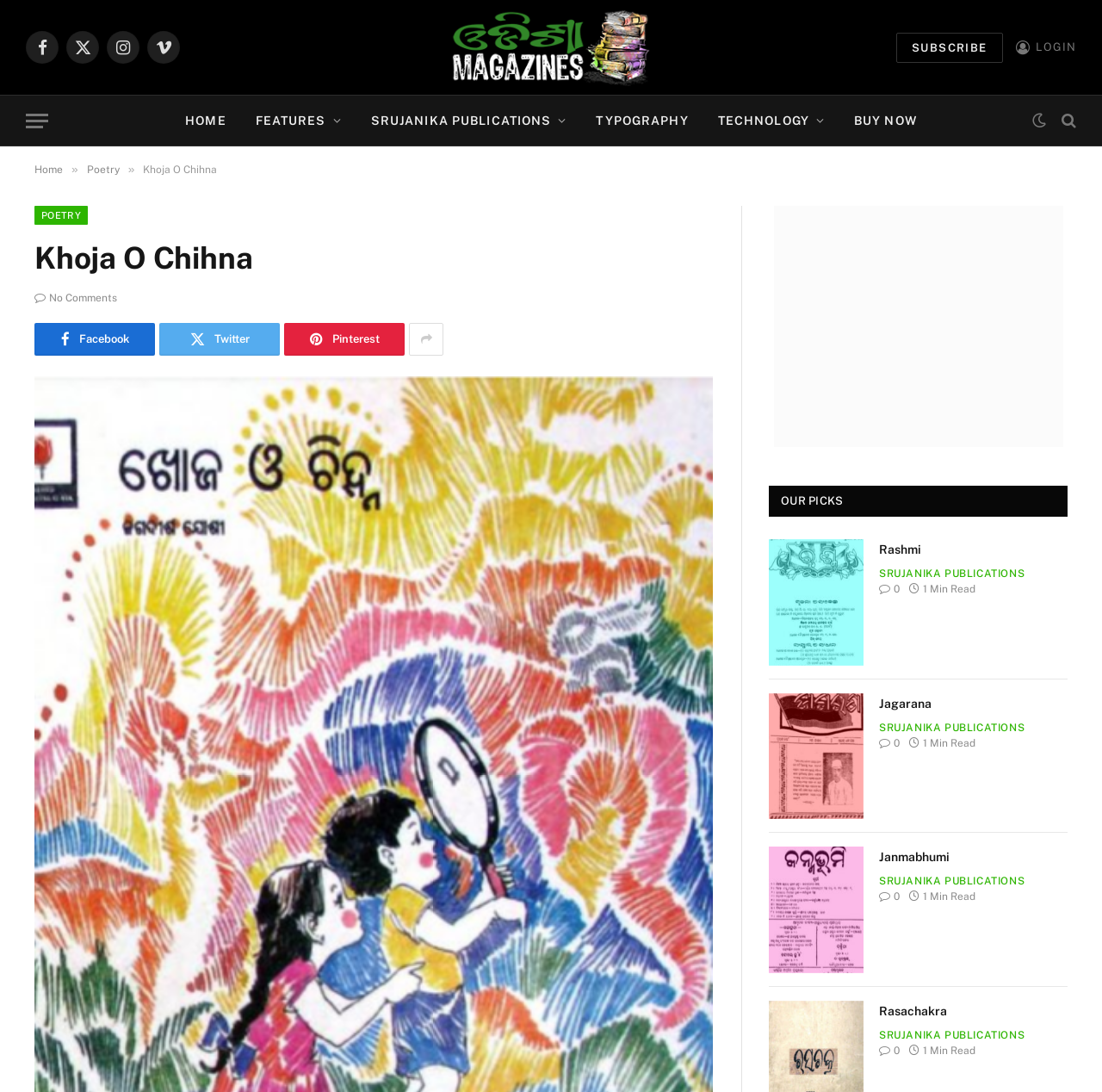Identify and provide the title of the webpage.

Khoja O Chihna